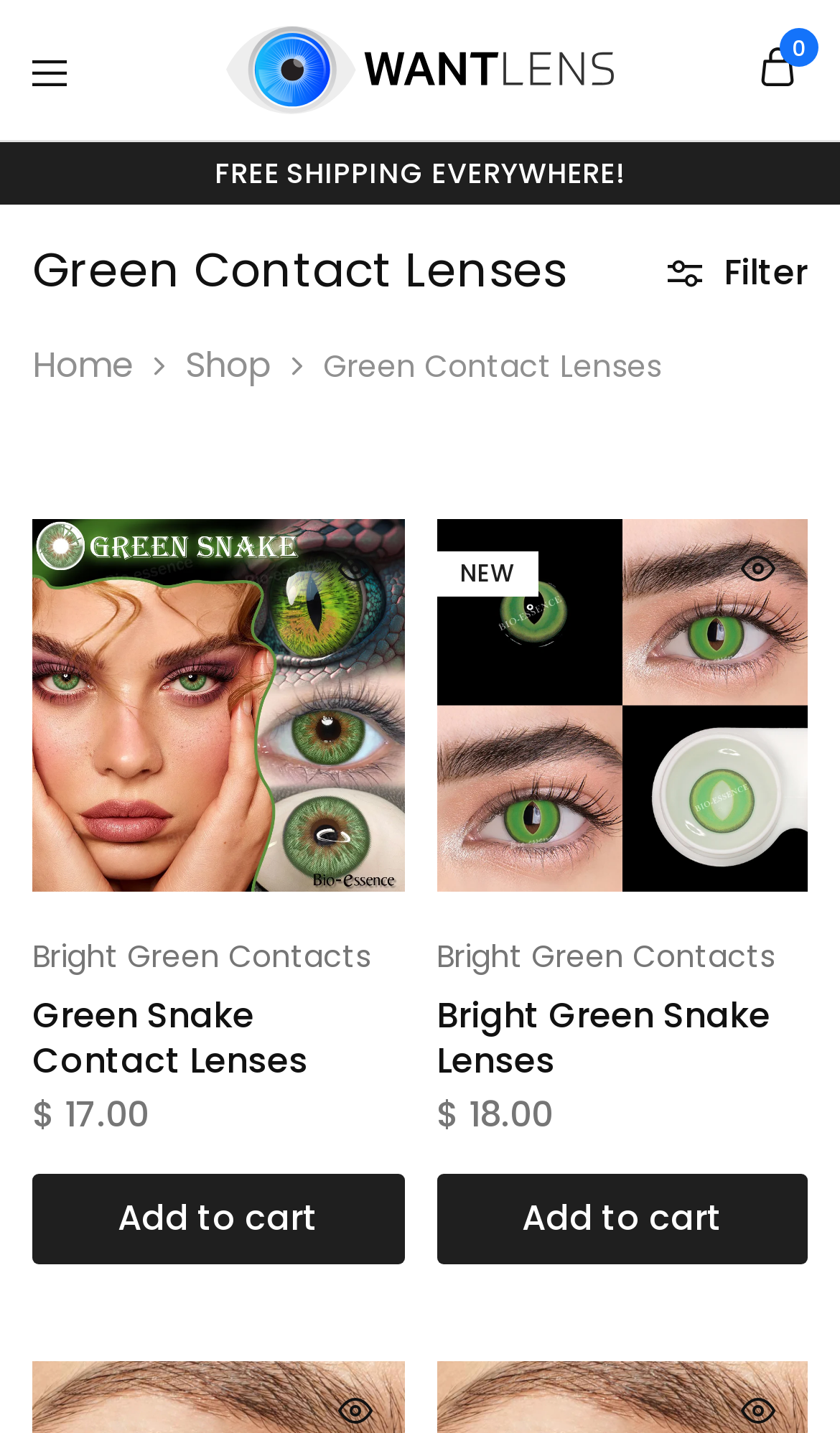Point out the bounding box coordinates of the section to click in order to follow this instruction: "Filter the green contact lenses".

[0.795, 0.173, 0.962, 0.209]